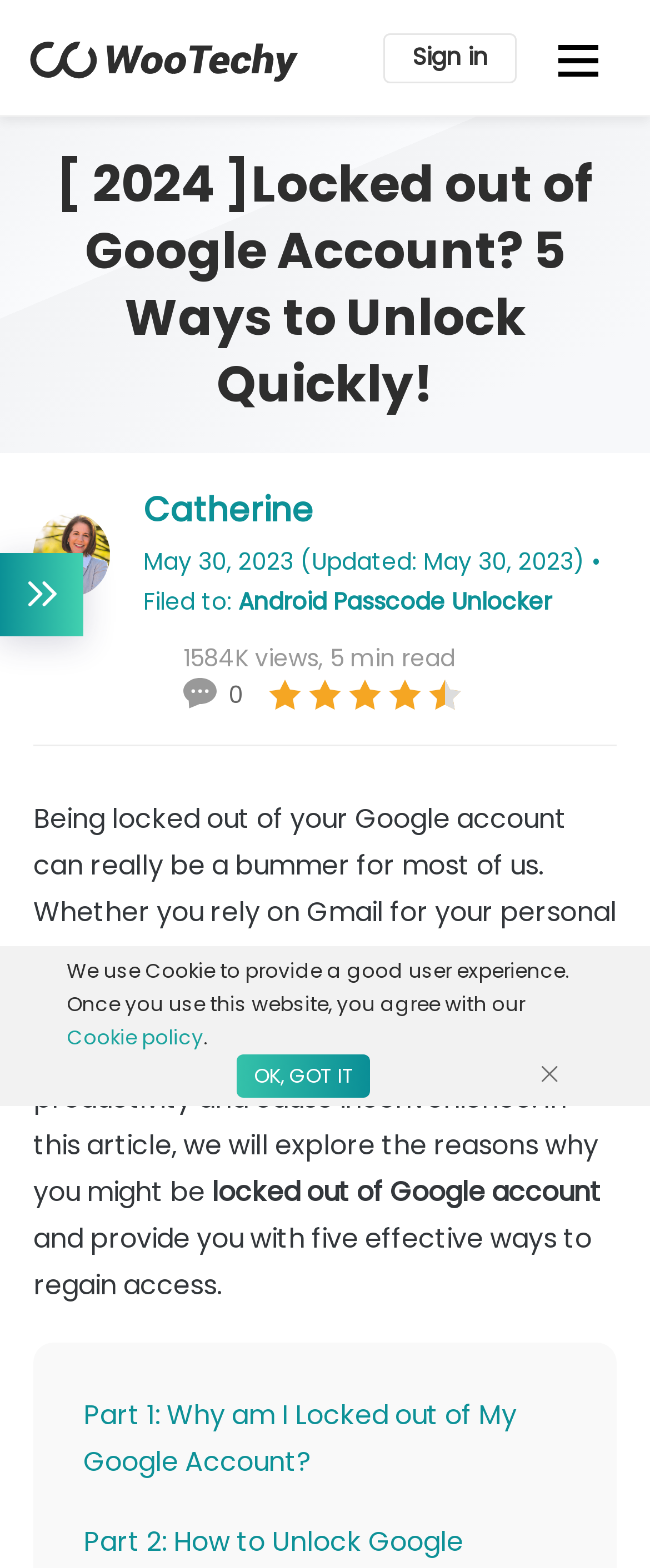Generate a thorough description of the webpage.

This webpage is about resolving issues with locked Google accounts. At the top, there is a notification bar with a static text "We use Cookie to provide a good user experience. Once you use this website, you agree with our" and a link to the "Cookie policy" on the left side, accompanied by an "OK, GOT IT" button on the right side. Below this bar, there is a small image on the right side.

On the top-left corner, there is a navigation logo with a link, and next to it, a "Sign in" link. The main title of the webpage, "[2024] Locked out of Google Account? 5 Ways to Unlock Quickly!", is displayed prominently in the middle, accompanied by an image of an admin on the left side.

Below the title, there is a section with the date "May 30, 2023" and the number of views "1584K views, 5 min read". There is also a link with the text "0" next to the views.

The main content of the webpage starts with a paragraph explaining the inconvenience of being locked out of a Google account, followed by a subheading "locked out of Google account" and another paragraph providing an overview of the article's content.

Further down, there is a link to "Part 1: Why am I Locked out of My Google Account?" with an arrow icon on the right side, indicating that it is a clickable link.